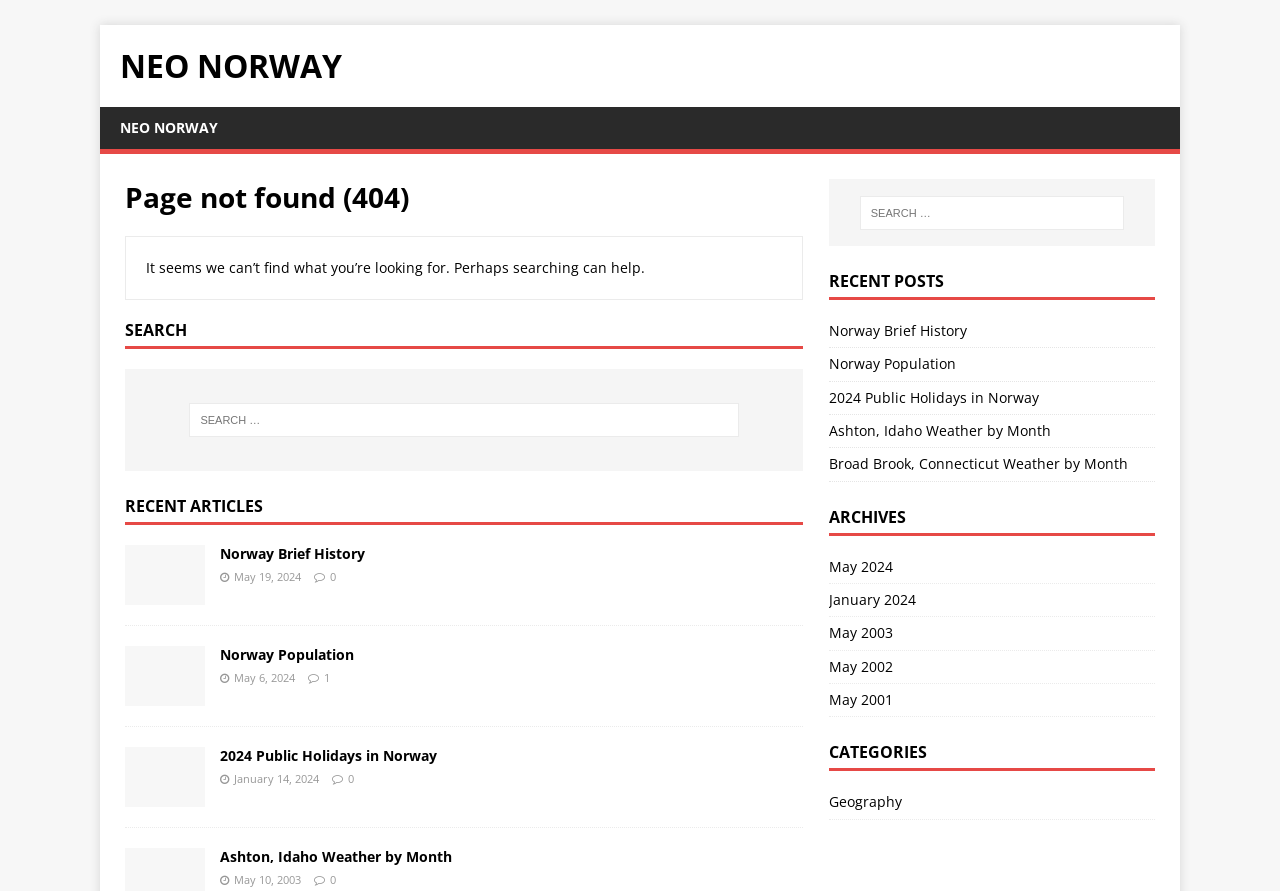What is the function of the 'CATEGORIES' section?
Please provide a detailed and comprehensive answer to the question.

The 'CATEGORIES' section provides a way to categorize content on the website, allowing users to browse and access articles related to specific topics or themes. This helps users to quickly find content that is relevant to their interests.